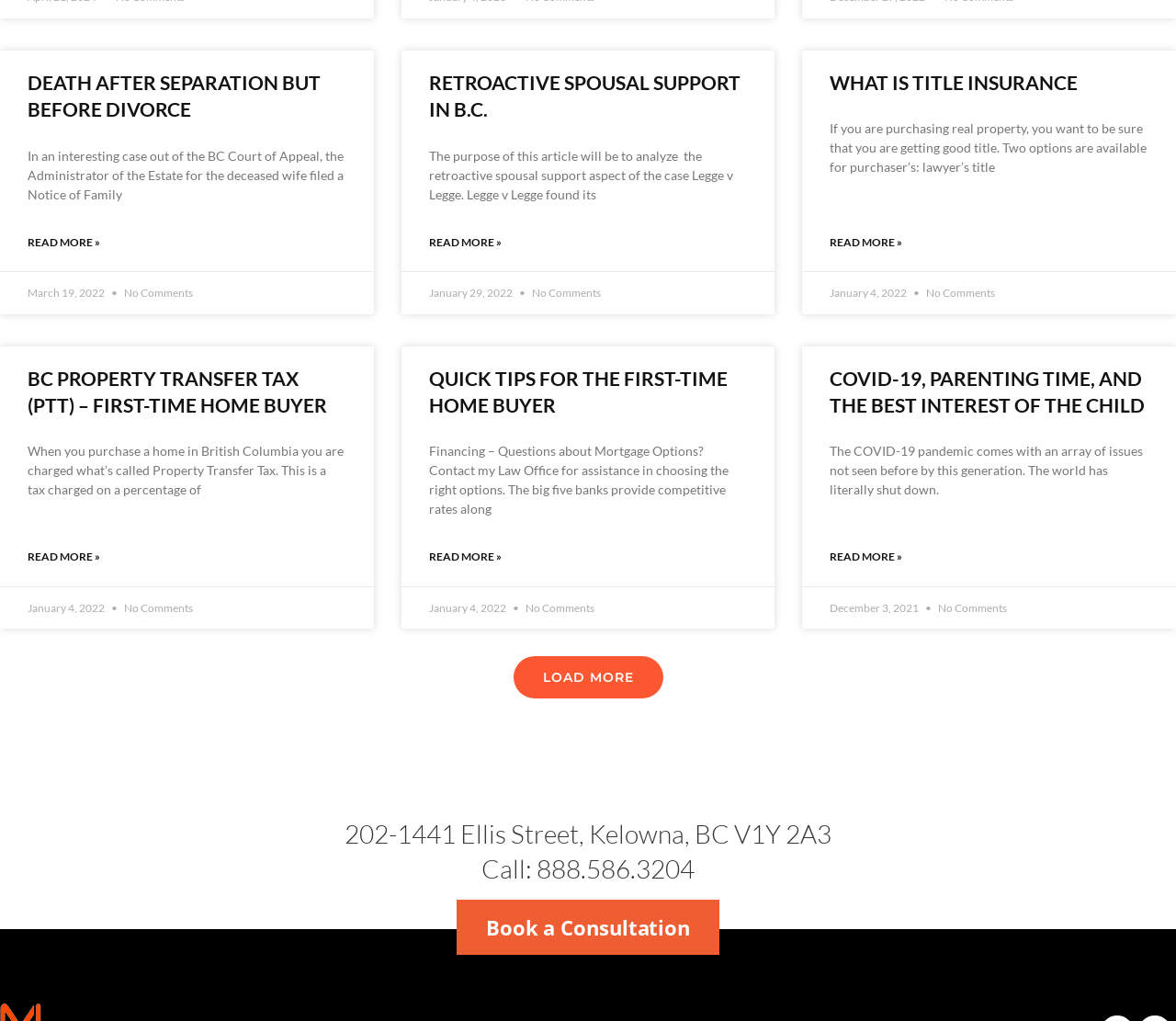Given the element description Call: 888.586.3204, specify the bounding box coordinates of the corresponding UI element in the format (top-left x, top-left y, bottom-right x, bottom-right y). All values must be between 0 and 1.

[0.409, 0.836, 0.591, 0.866]